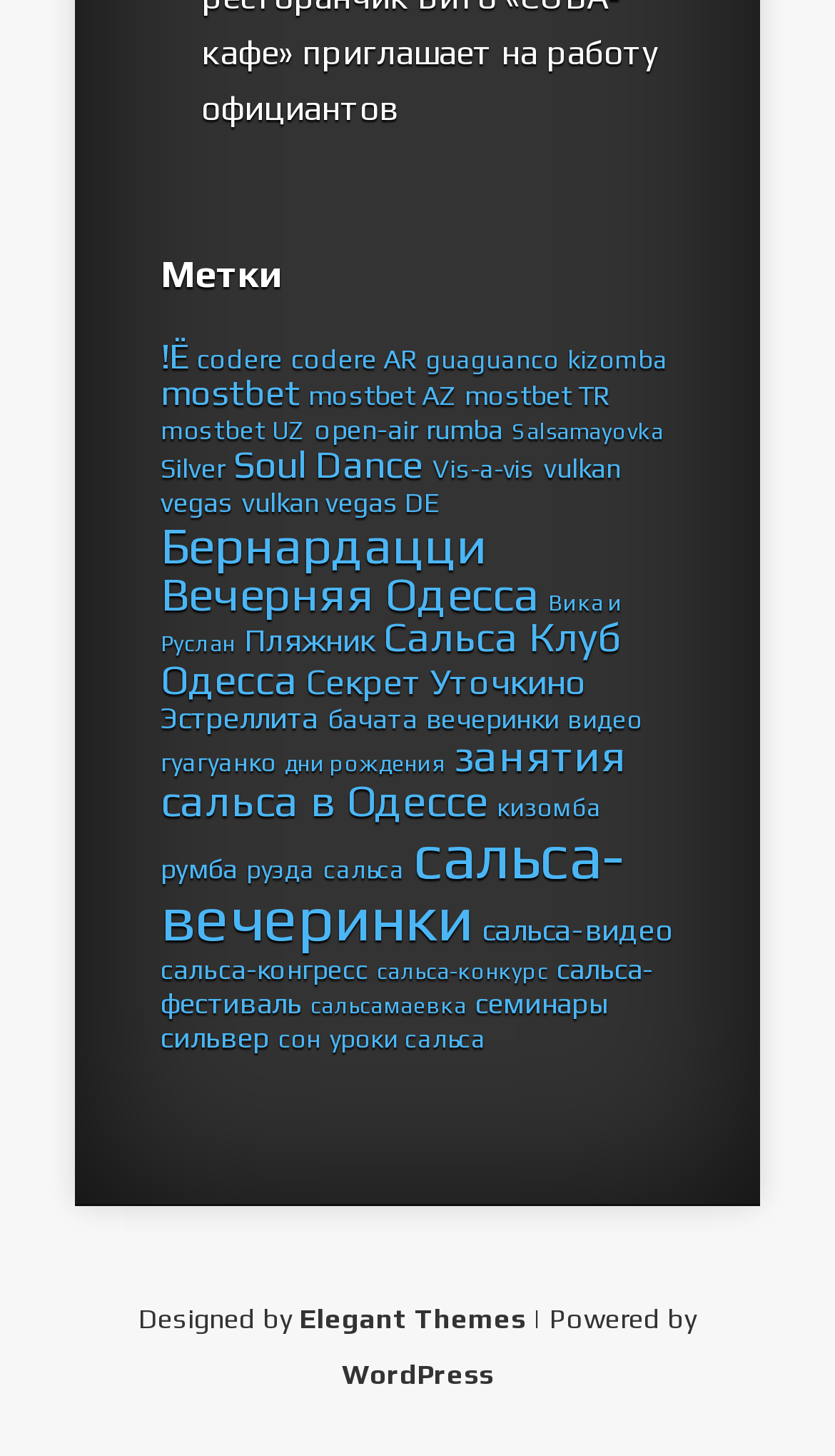What is the main category of links on this webpage?
Please answer the question with a detailed response using the information from the screenshot.

The main category of links on this webpage appears to be dance-related, as most of the links have names like 'Salsa', 'Kizomba', 'Rumba', and 'Bachata', which are all types of dances.